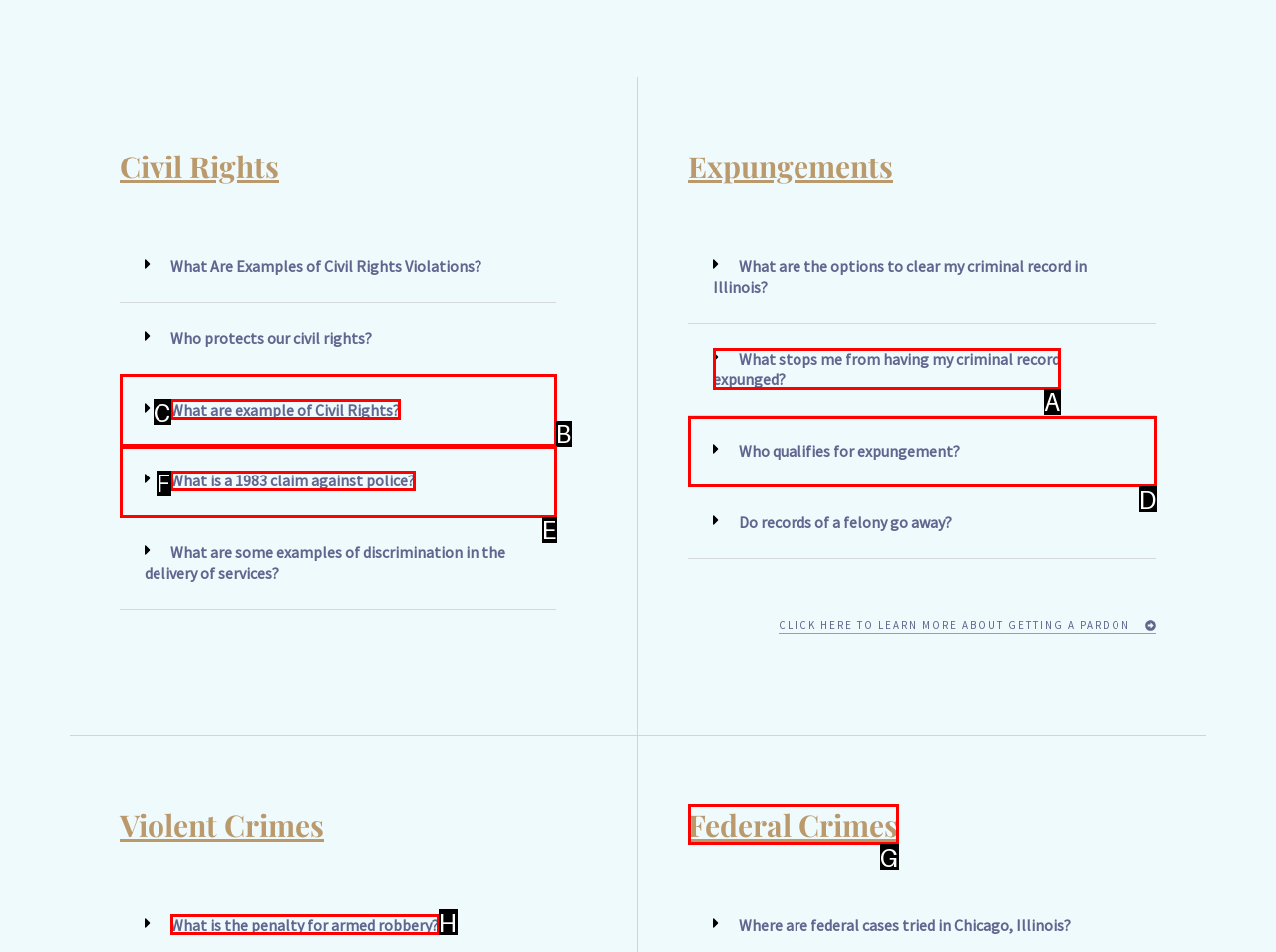Select the correct UI element to complete the task: Click on 'What is the penalty for armed robbery?'
Please provide the letter of the chosen option.

H